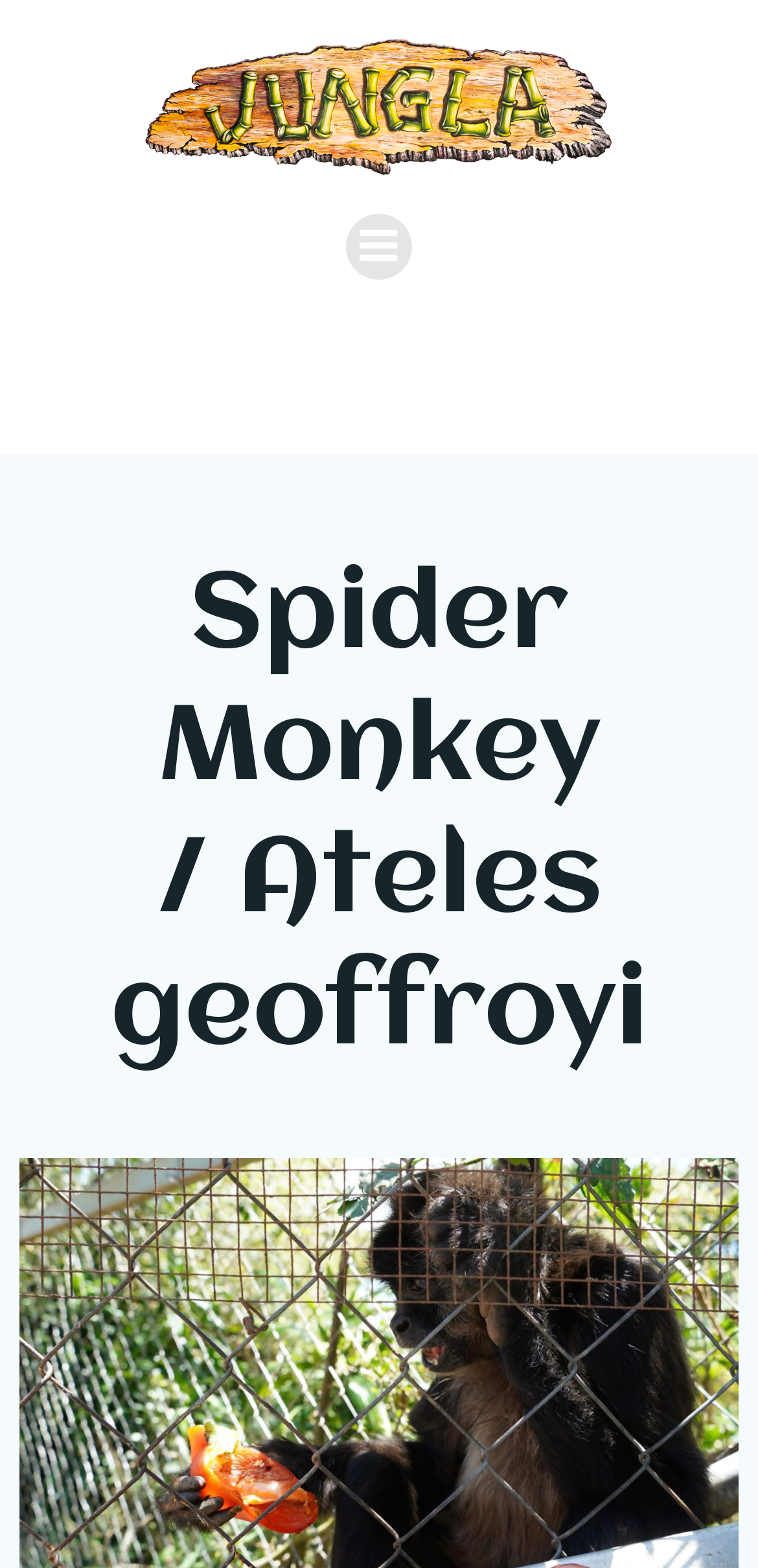Please extract the primary headline from the webpage.

Spider Monkey / Ateles geoffroyi